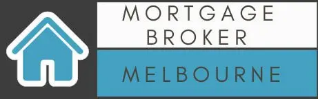What is the geographic focus of the business?
Kindly offer a detailed explanation using the data available in the image.

The text 'MELBOURNE' is placed below the main service, indicating the geographic focus of the business, which is Melbourne.